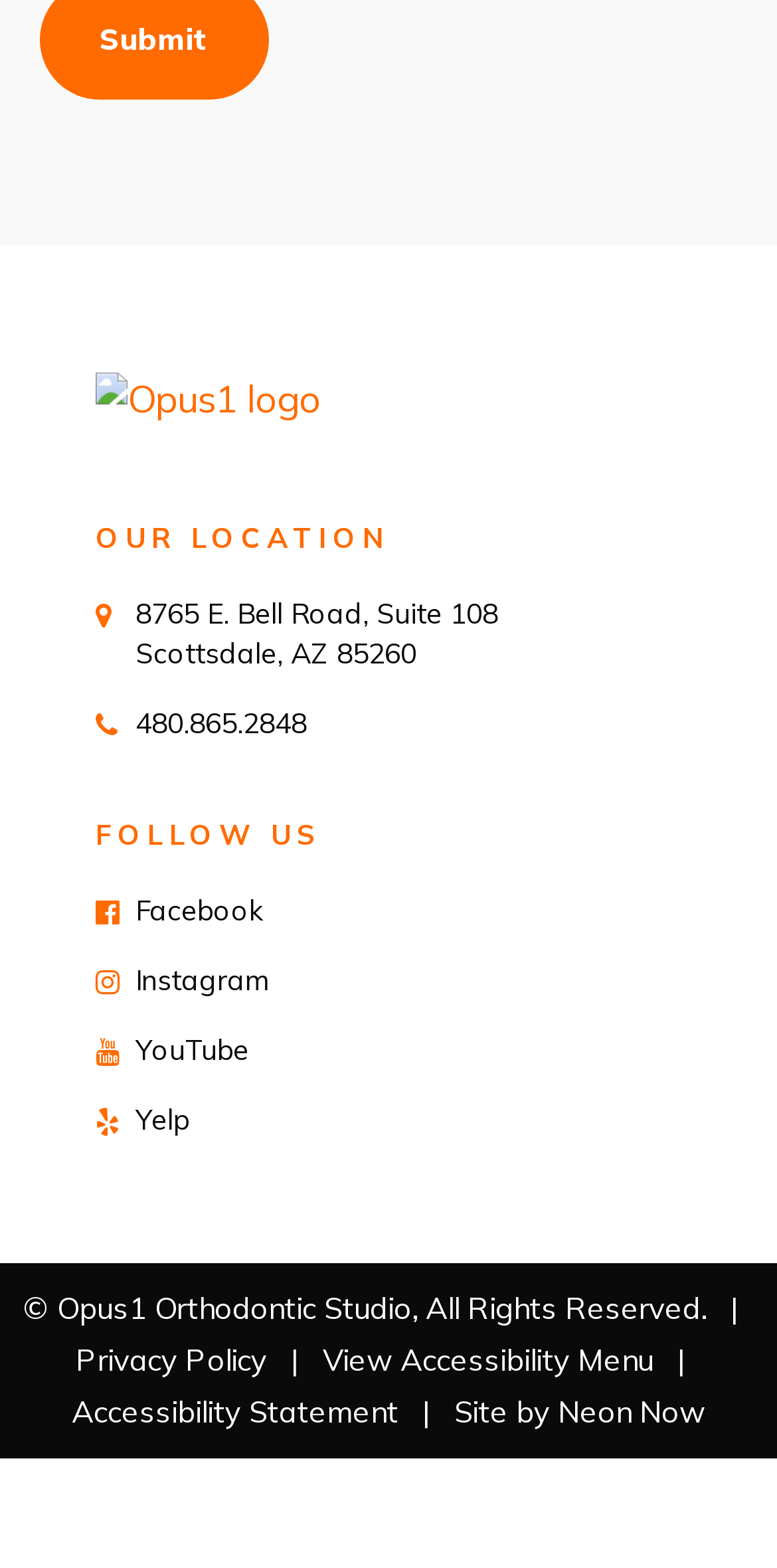Identify the bounding box of the HTML element described as: "Ada Reed".

None